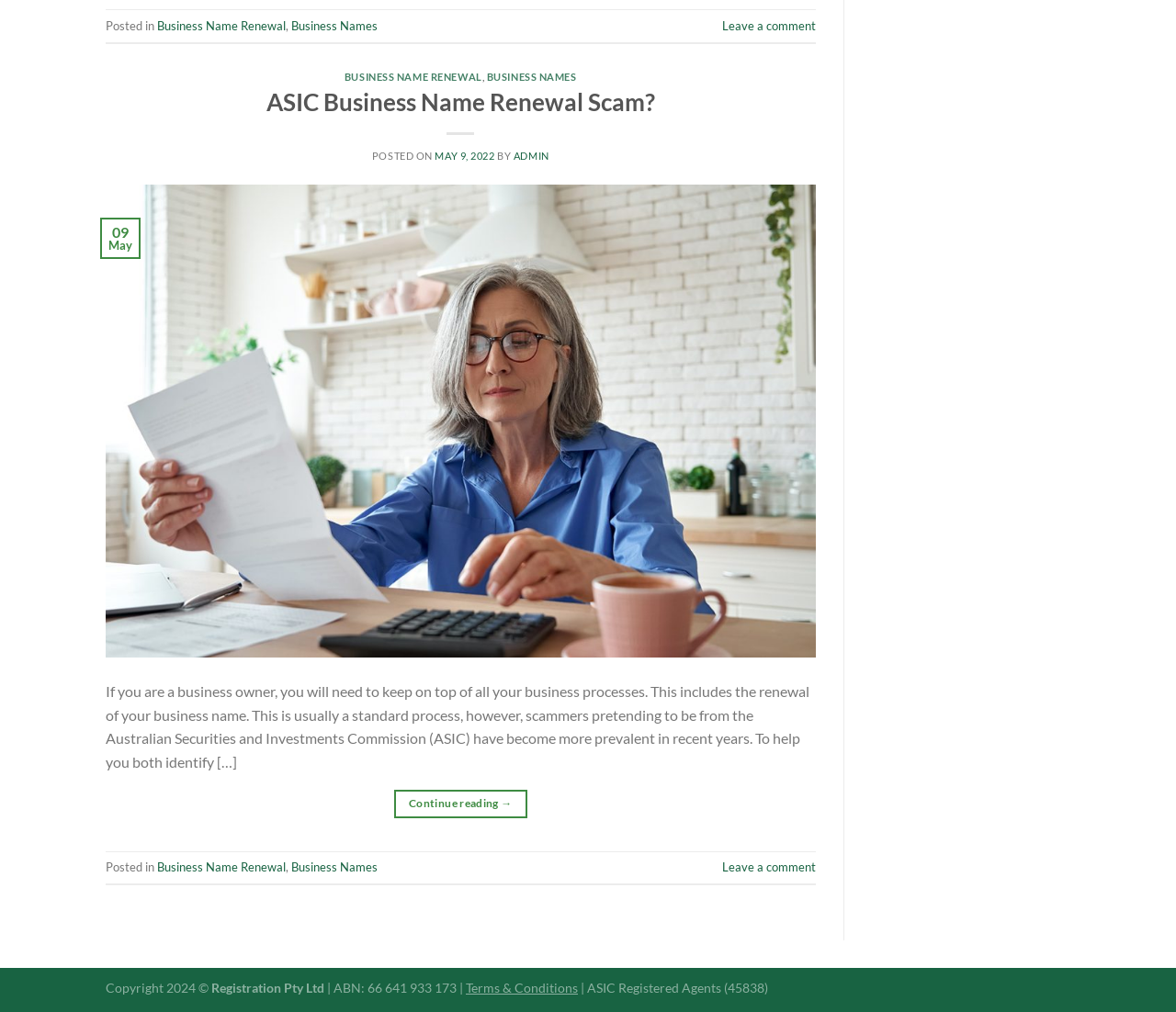What is the company mentioned in the footer?
Please provide a full and detailed response to the question.

The company mentioned in the footer can be found by looking at the 'Copyright 2024 ©' section, which mentions 'Registration Pty Ltd'.